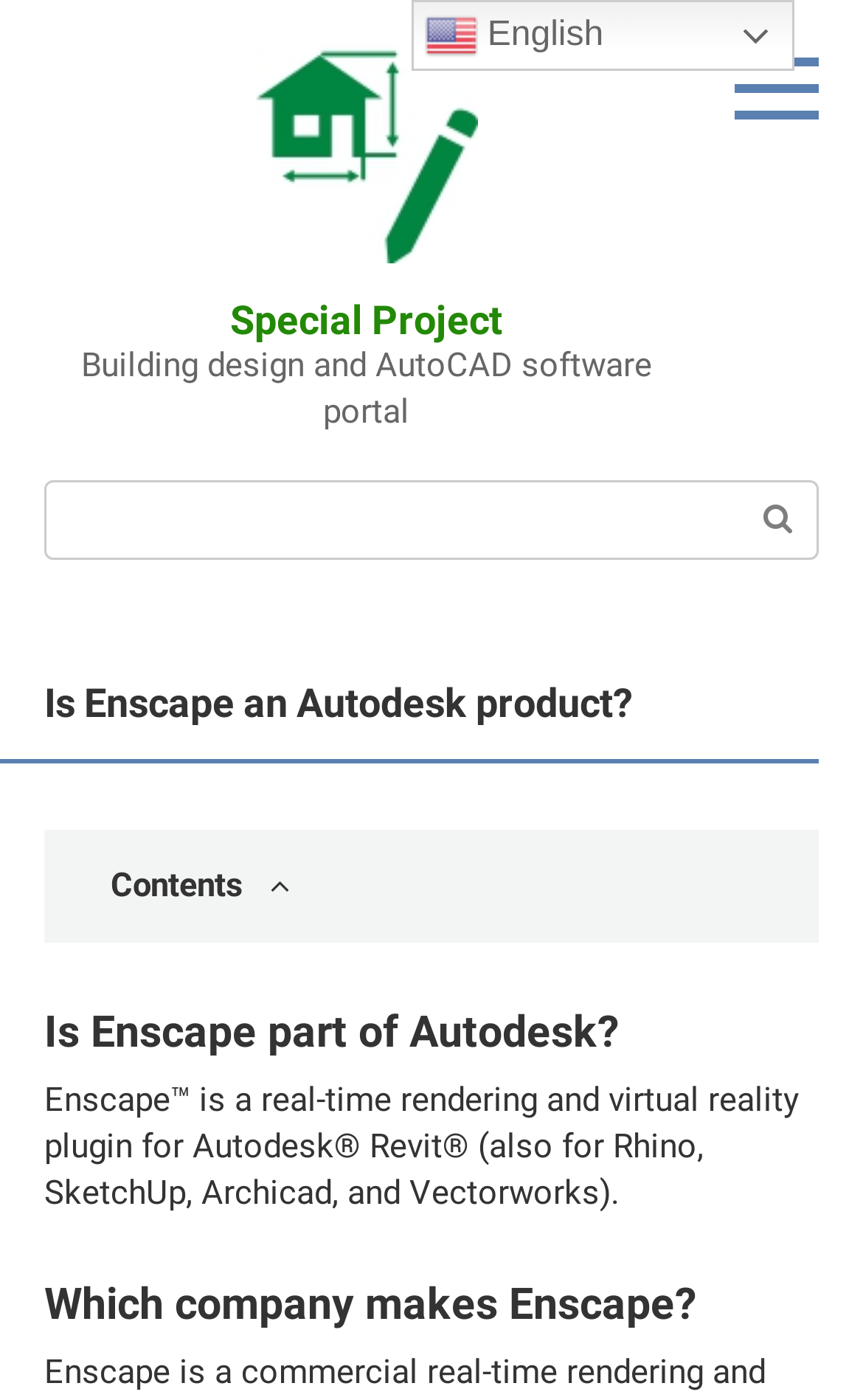Using the provided element description, identify the bounding box coordinates as (top-left x, top-left y, bottom-right x, bottom-right y). Ensure all values are between 0 and 1. Description: Special Project

[0.267, 0.212, 0.582, 0.245]